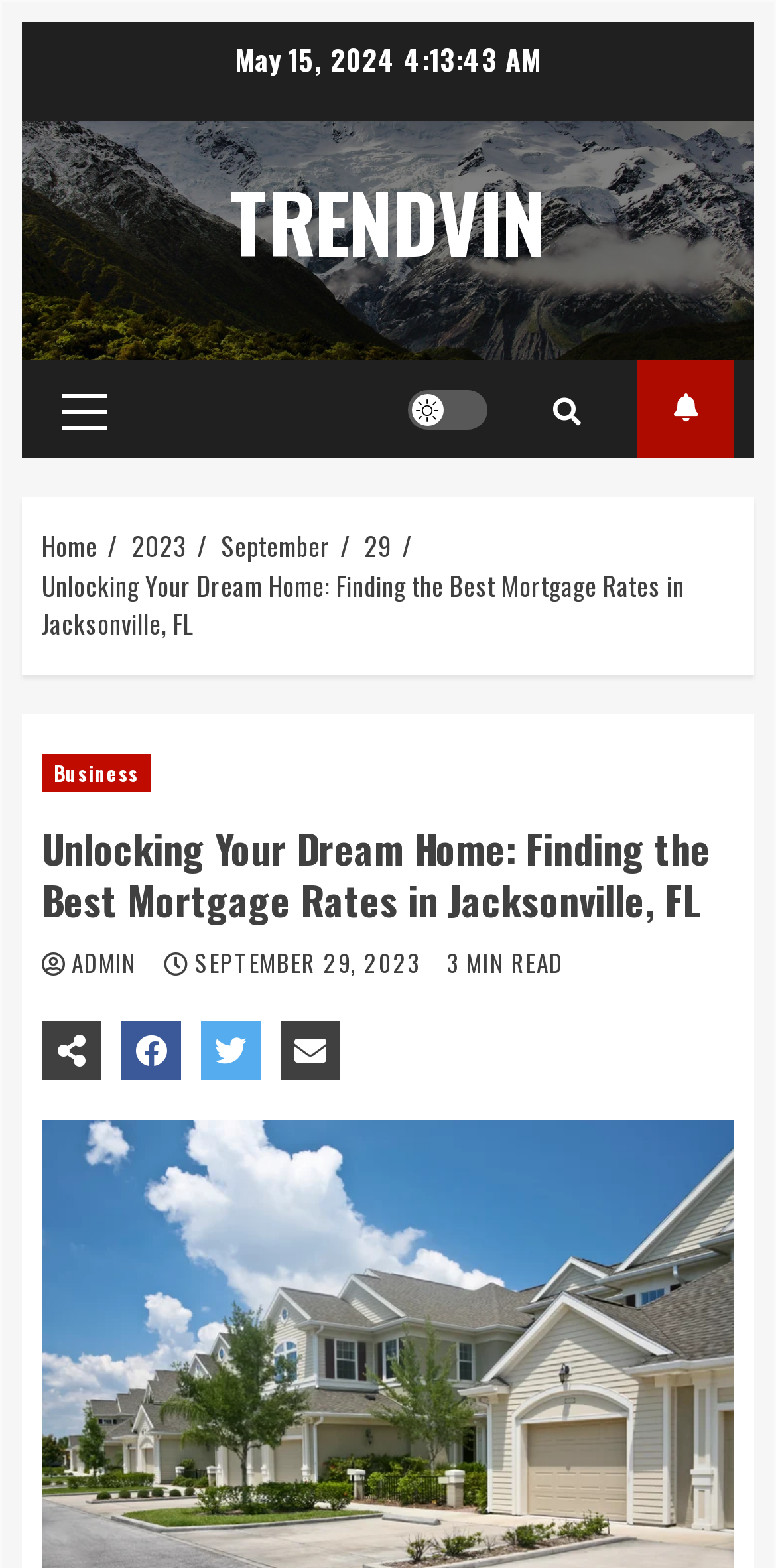Please determine the bounding box coordinates of the element's region to click for the following instruction: "Subscribe to the newsletter".

[0.821, 0.23, 0.946, 0.292]